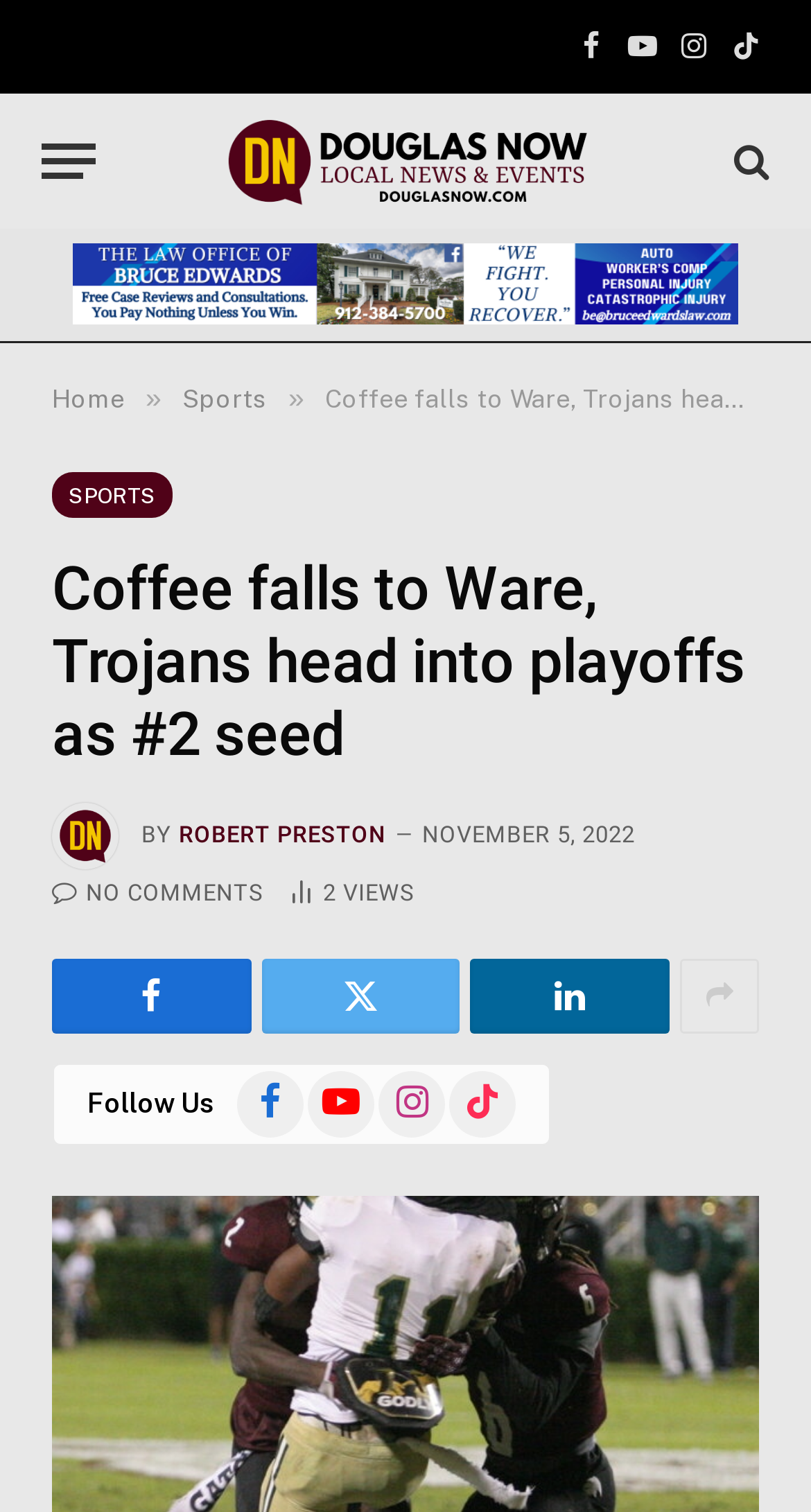Predict the bounding box of the UI element based on the description: "Robert Preston". The coordinates should be four float numbers between 0 and 1, formatted as [left, top, right, bottom].

[0.221, 0.543, 0.476, 0.561]